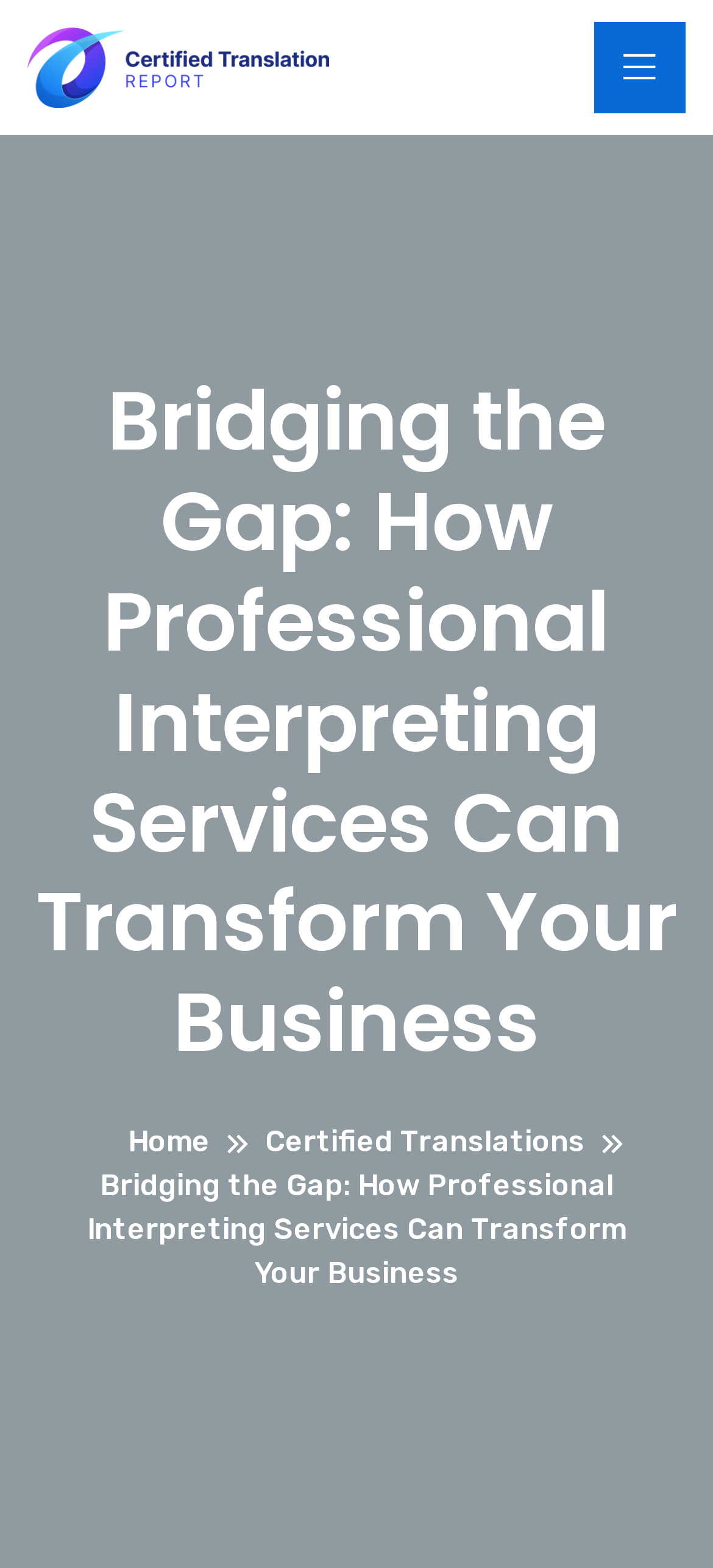Respond to the question with just a single word or phrase: 
Is there a search function on the webpage?

No